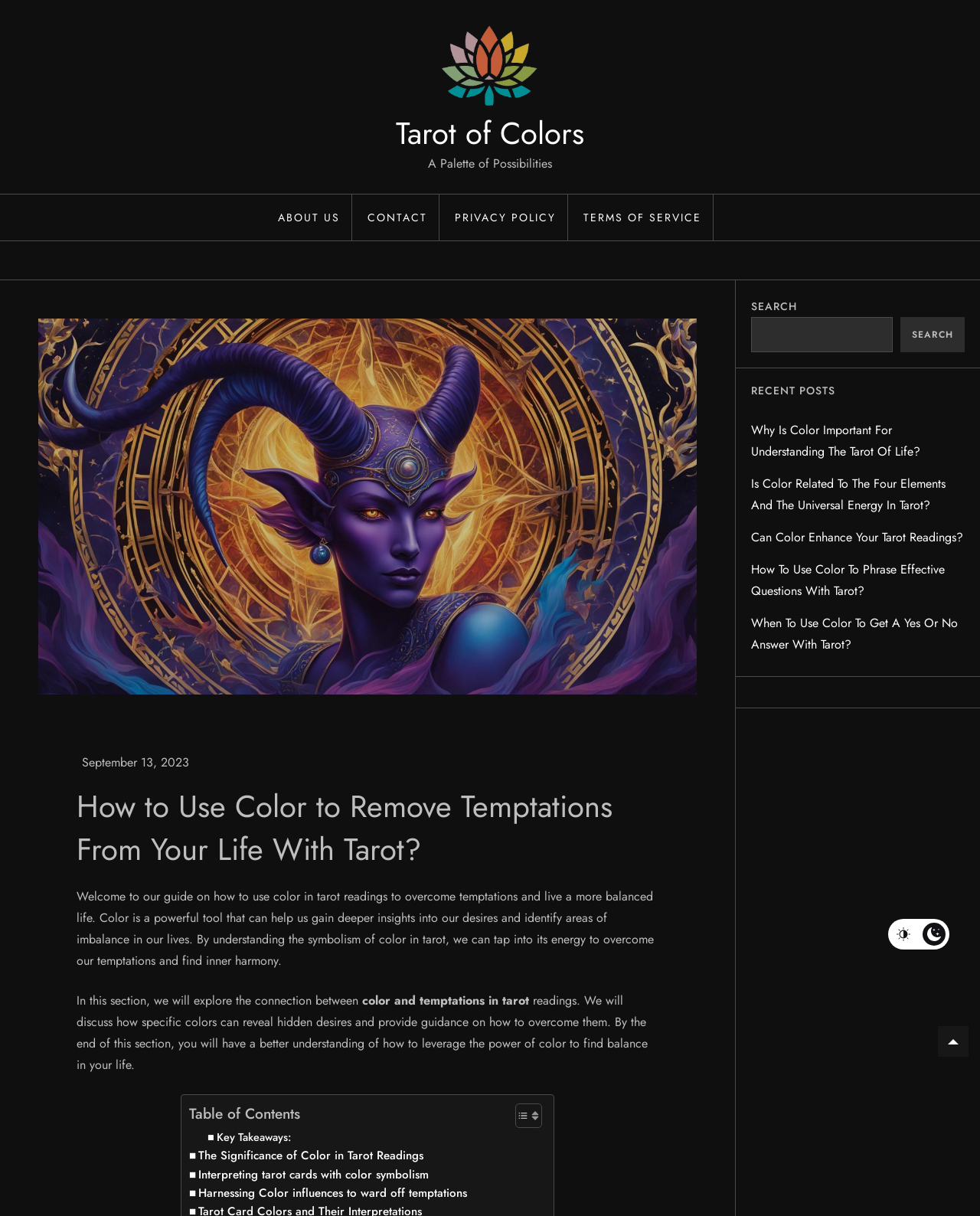Determine the bounding box coordinates for the element that should be clicked to follow this instruction: "Explore recent posts". The coordinates should be given as four float numbers between 0 and 1, in the format [left, top, right, bottom].

[0.766, 0.315, 0.984, 0.328]